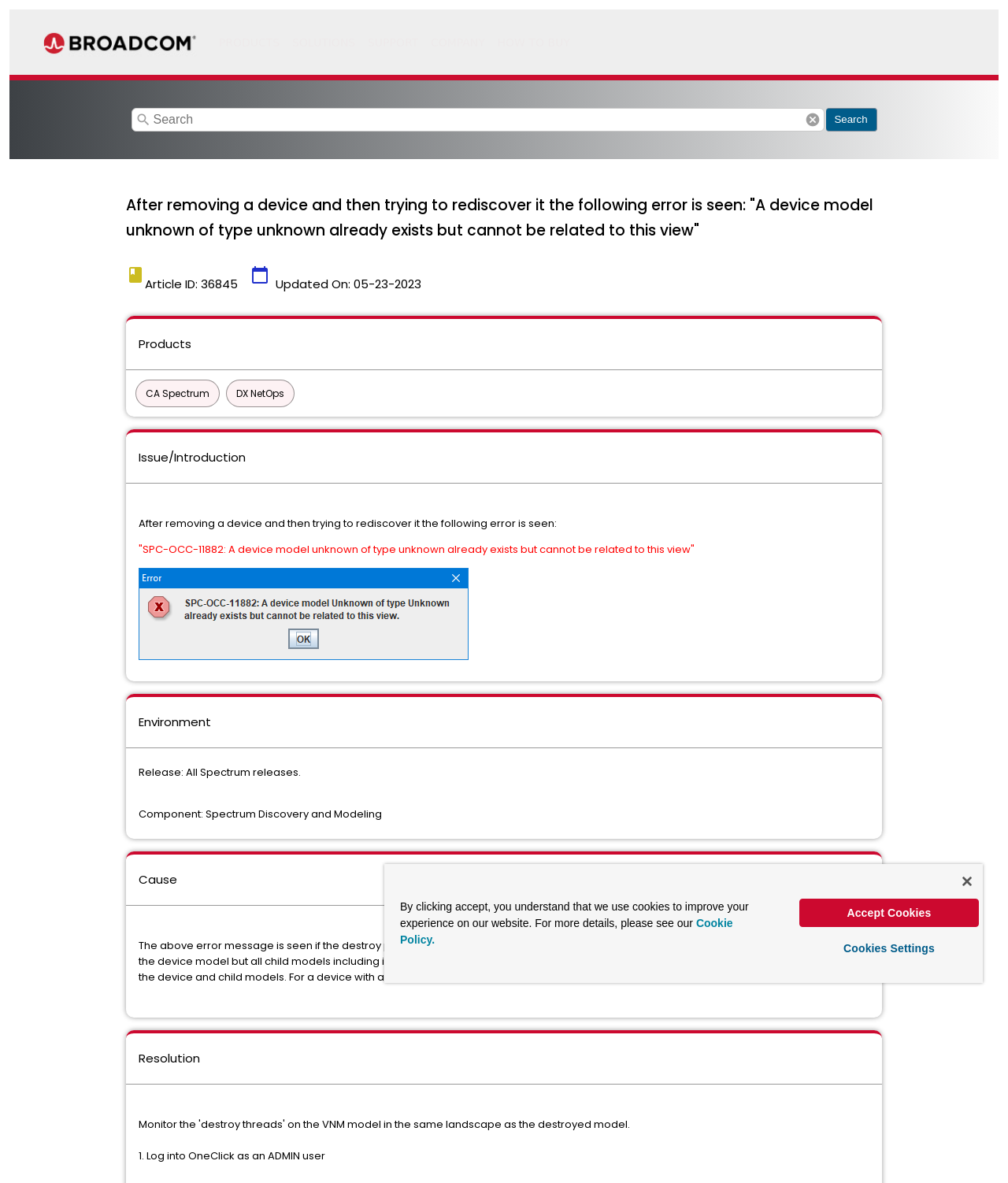What is the component related to the issue?
Answer the question with a single word or phrase derived from the image.

Spectrum Discovery and Modeling